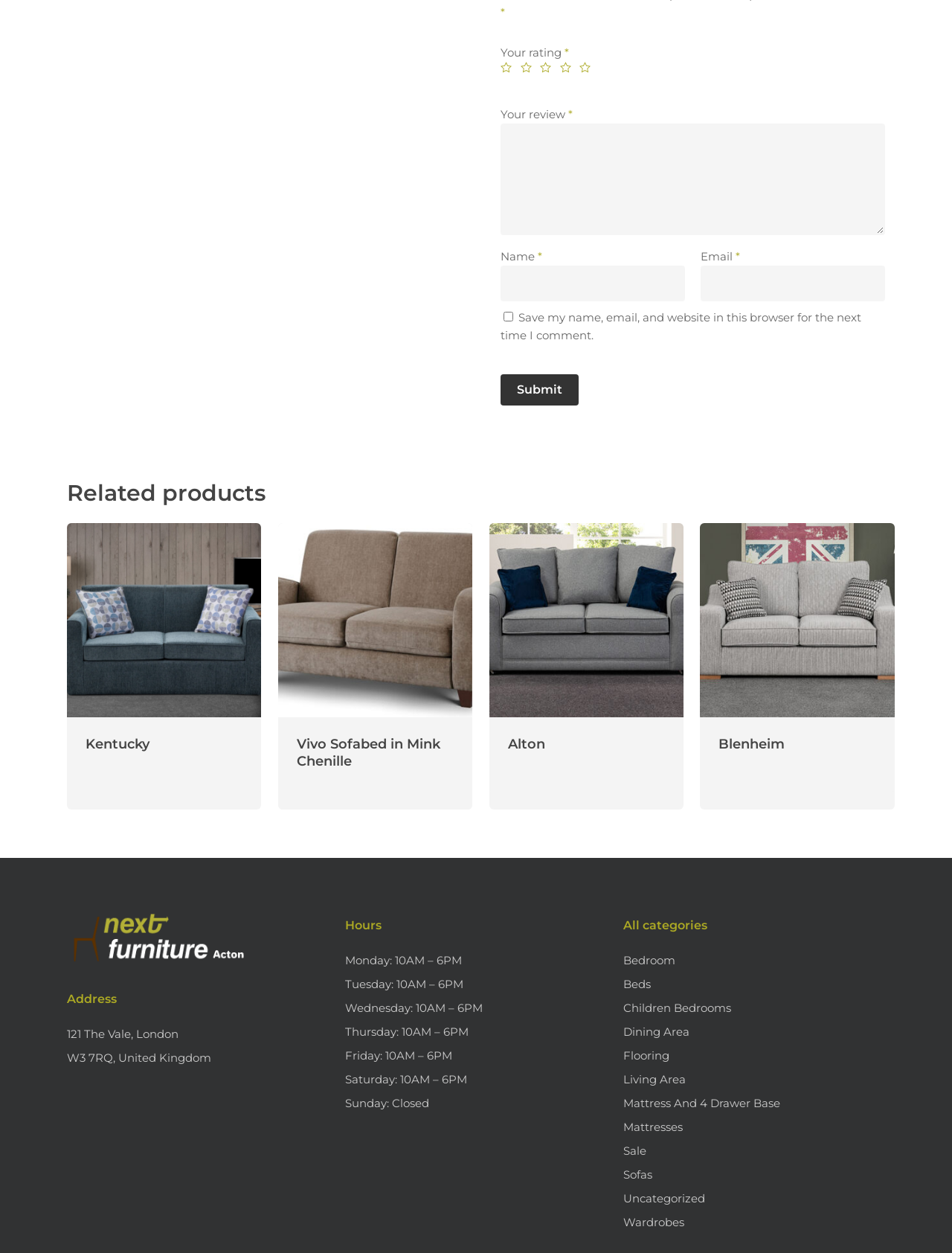Using the element description parent_node: Email * name="email", predict the bounding box coordinates for the UI element. Provide the coordinates in (top-left x, top-left y, bottom-right x, bottom-right y) format with values ranging from 0 to 1.

[0.736, 0.212, 0.93, 0.241]